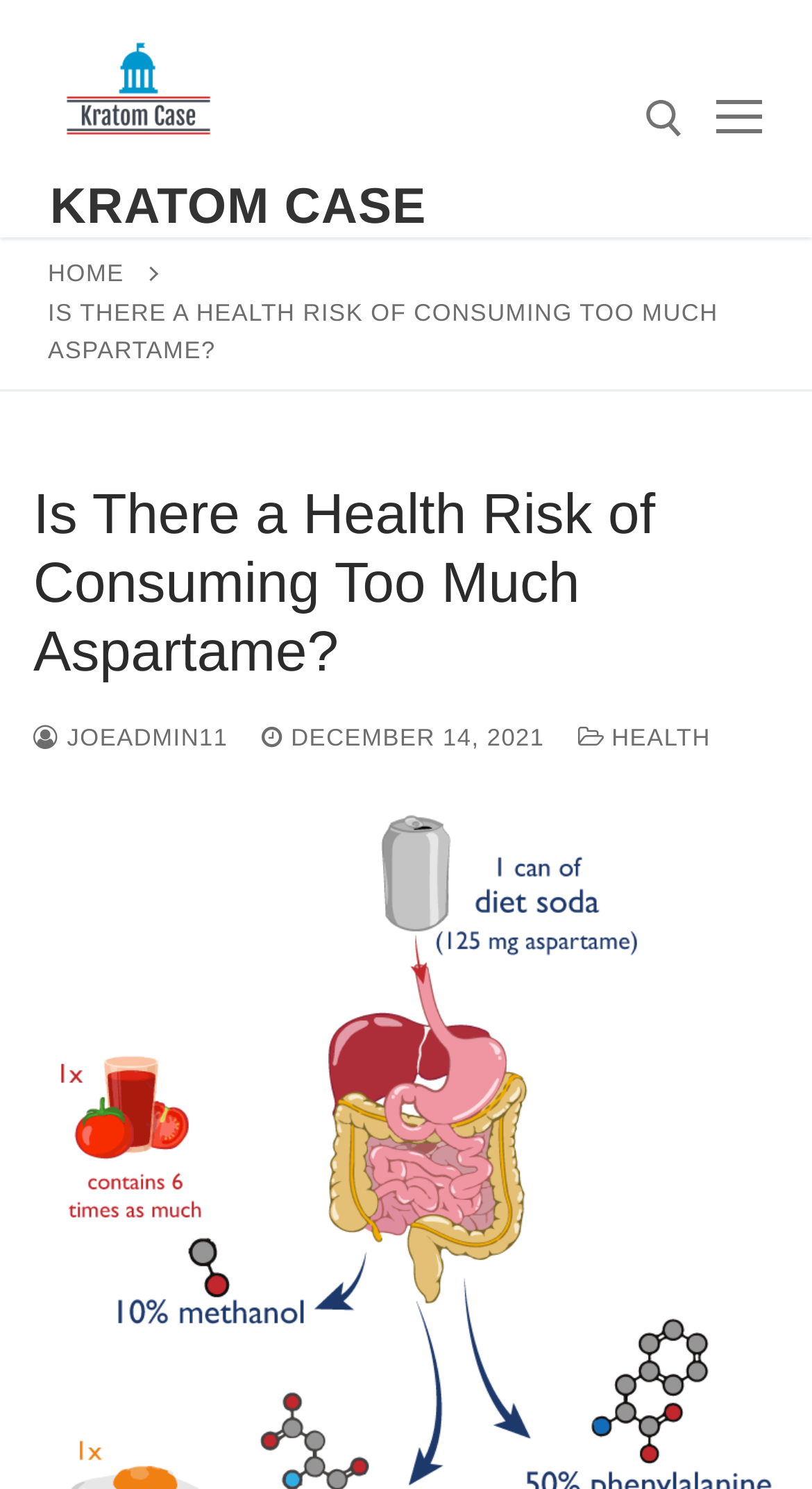Is there a search bar on the webpage?
Refer to the image and give a detailed answer to the query.

I can see a search bar on the webpage because there is a search box with a submit button and a label 'Search for:' next to it, which indicates that users can input search queries and submit them.